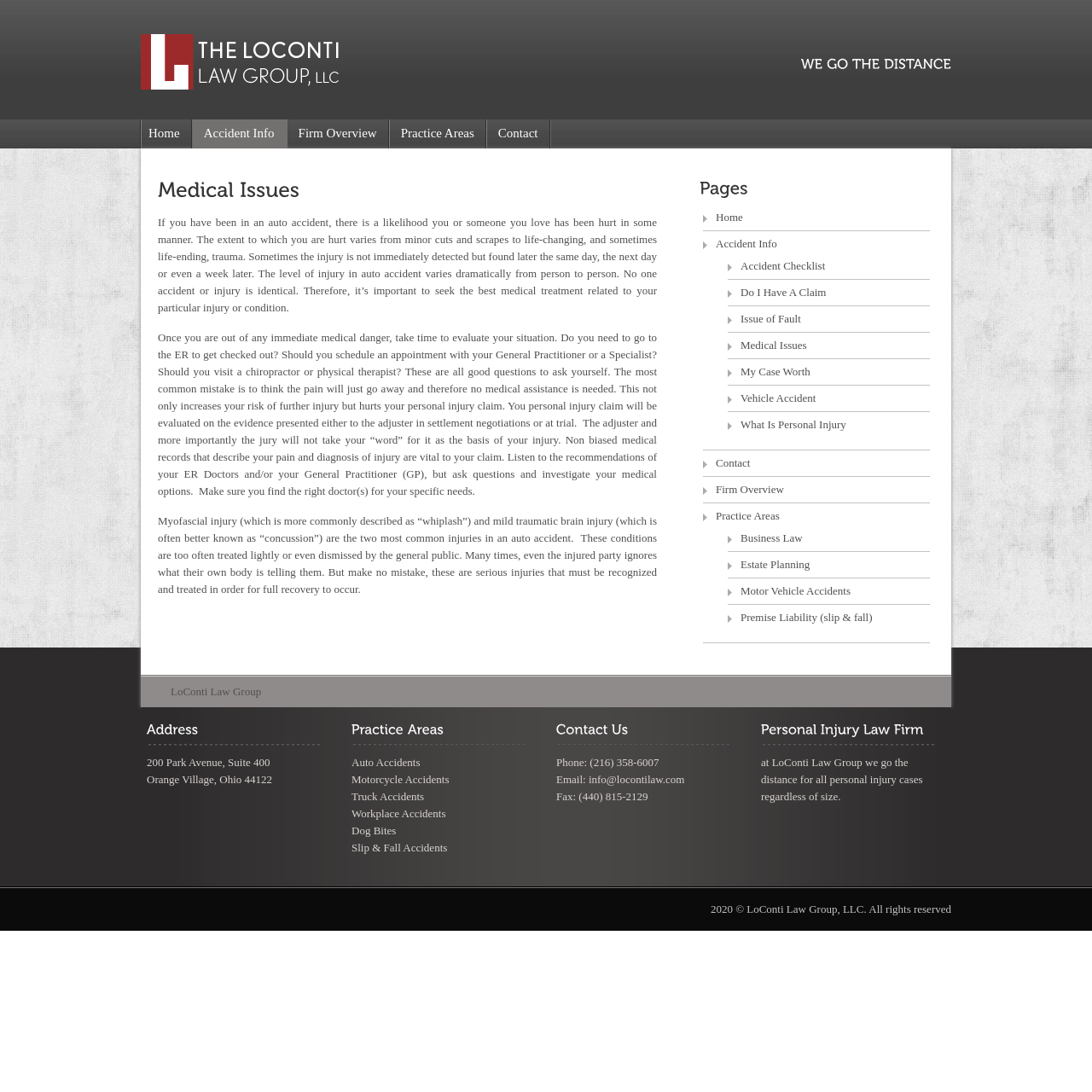Pinpoint the bounding box coordinates of the element you need to click to execute the following instruction: "Click on the 'Practice Areas' link". The bounding box should be represented by four float numbers between 0 and 1, in the format [left, top, right, bottom].

[0.655, 0.467, 0.714, 0.478]